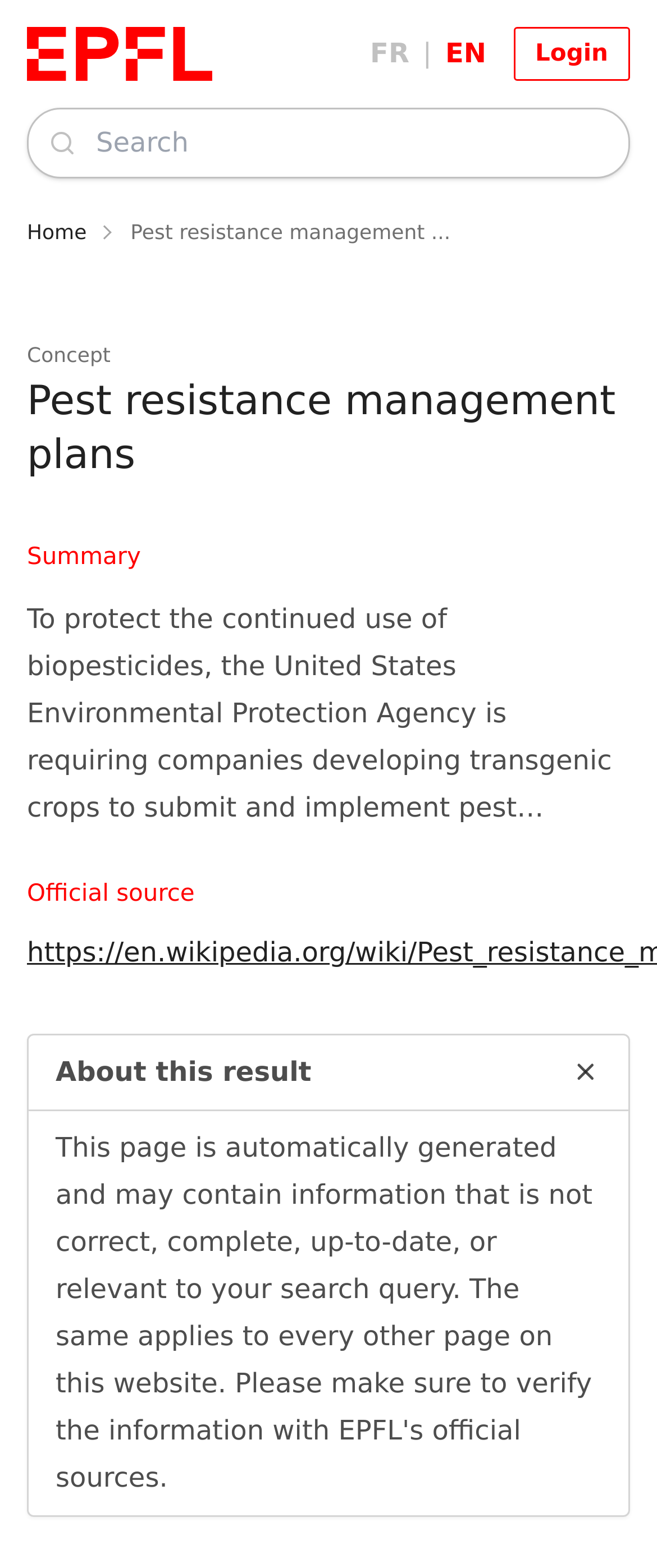Please predict the bounding box coordinates (top-left x, top-left y, bottom-right x, bottom-right y) for the UI element in the screenshot that fits the description: alt="EPFL Logo"

[0.041, 0.017, 0.323, 0.052]